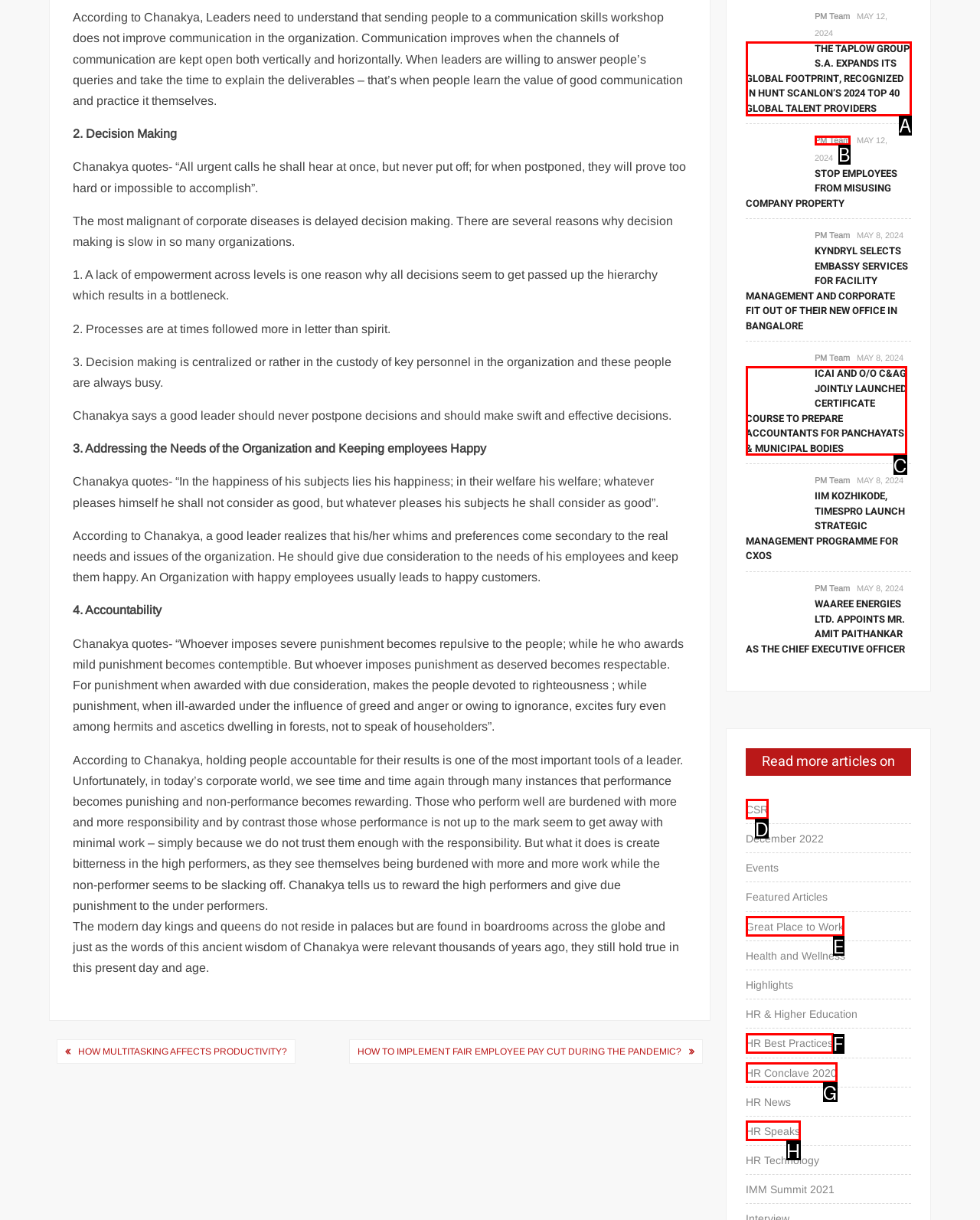For the given instruction: Read the article 'THE TAPLOW GROUP S.A. EXPANDS ITS GLOBAL FOOTPRINT, RECOGNIZED IN HUNT SCANLON’S 2024 TOP 40 GLOBAL TALENT PROVIDERS', determine which boxed UI element should be clicked. Answer with the letter of the corresponding option directly.

A